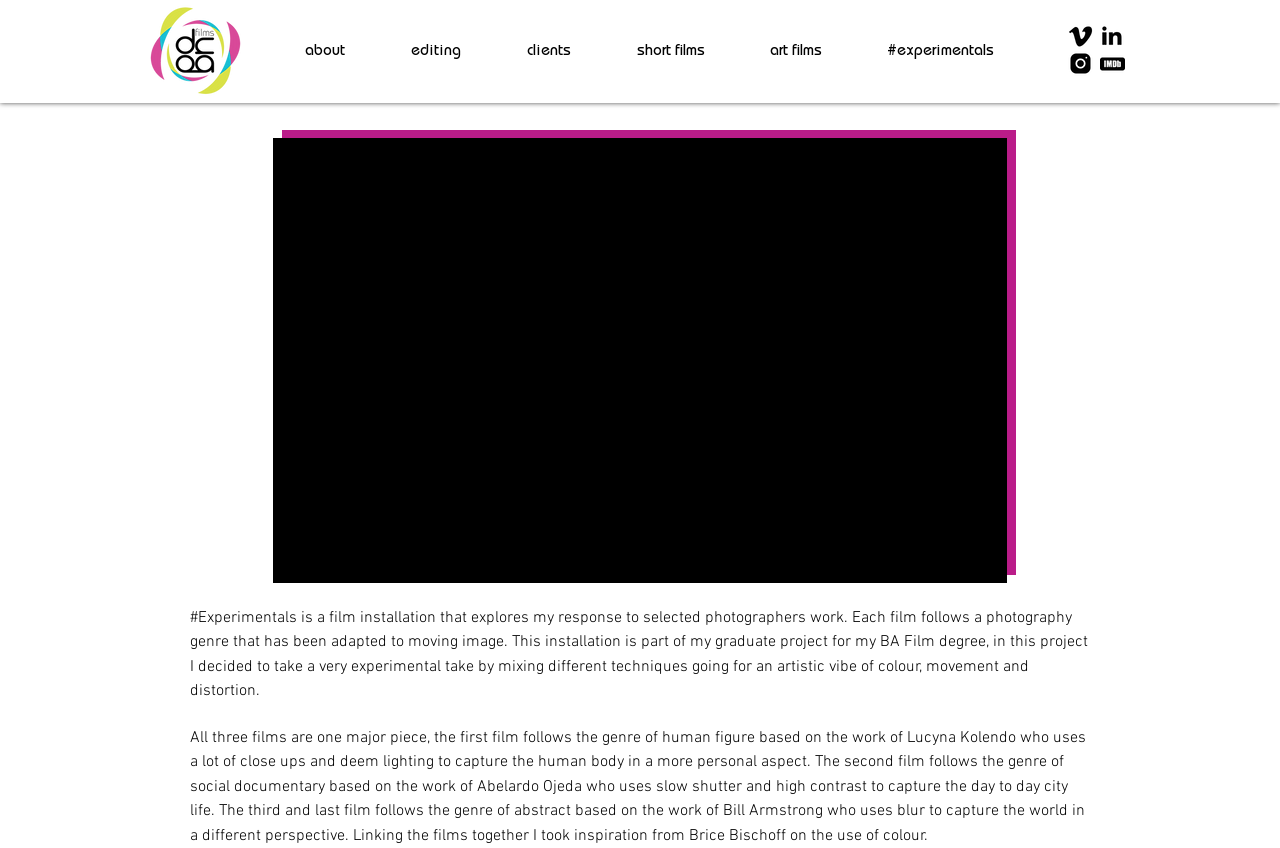How many social media links are there?
Using the information presented in the image, please offer a detailed response to the question.

There are three social media links: YouTube, Vimeo, and Instagram, which can be identified by their respective logo images with bounding box coordinates [0.117, 0.006, 0.188, 0.113], [0.834, 0.028, 0.854, 0.058], and [0.834, 0.06, 0.854, 0.09].